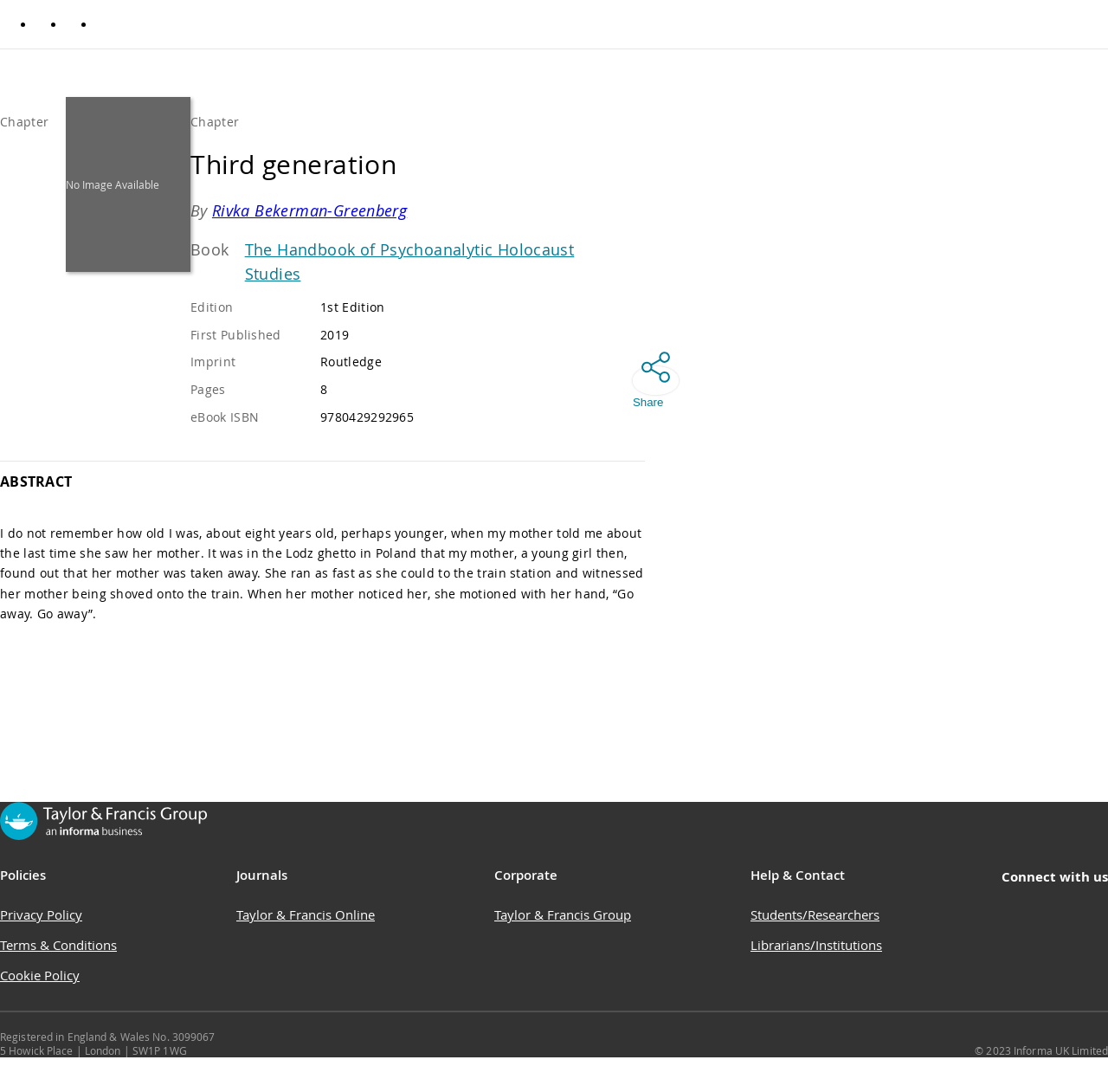Please mark the bounding box coordinates of the area that should be clicked to carry out the instruction: "Go to 'Taylor & Francis Online'".

[0.213, 0.83, 0.338, 0.846]